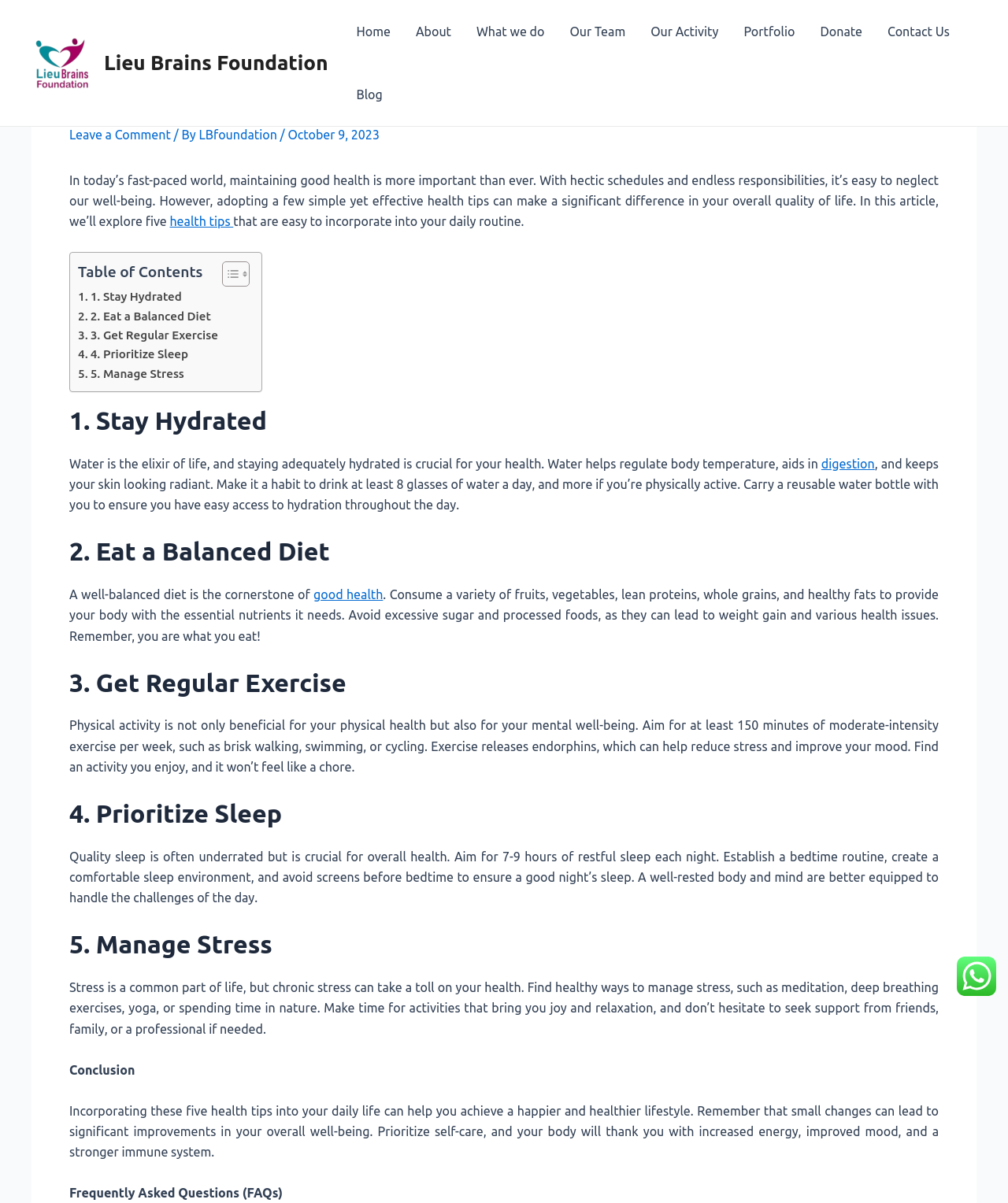Please provide a short answer using a single word or phrase for the question:
What is the purpose of the 'Table of Contents' section?

To navigate the article